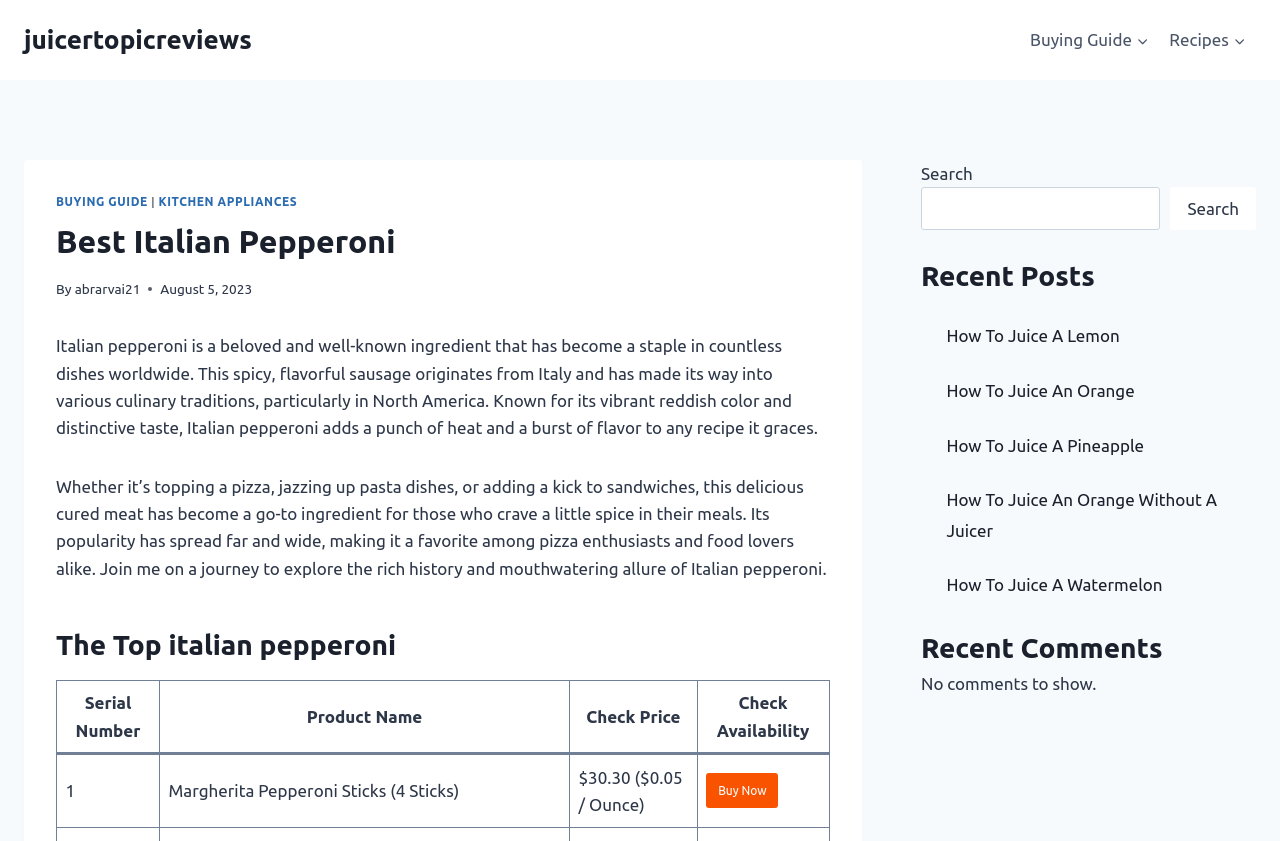How many columns are in the product table? From the image, respond with a single word or brief phrase.

4